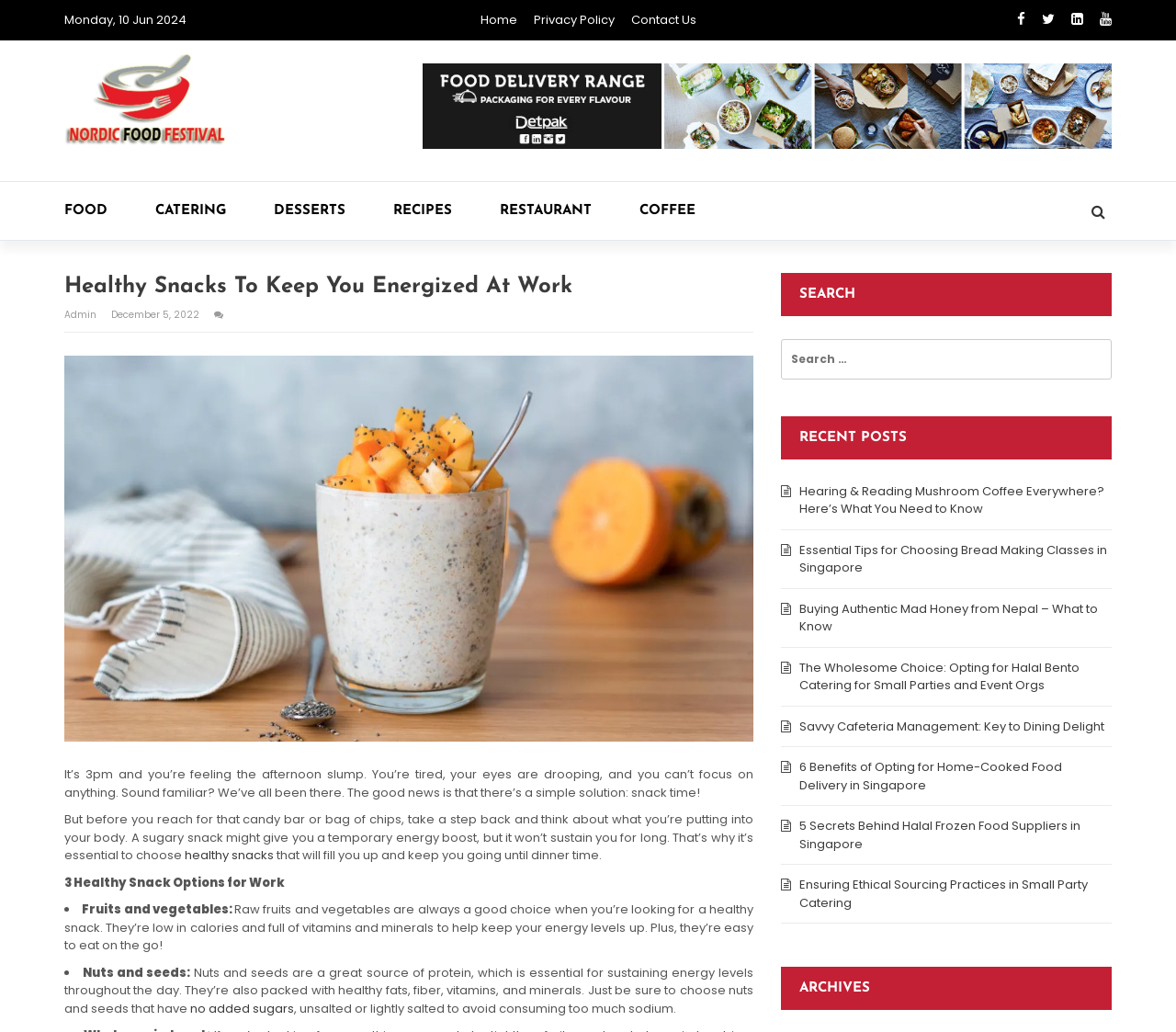Find the bounding box coordinates for the area that should be clicked to accomplish the instruction: "Click on the 'Home' link".

[0.408, 0.011, 0.439, 0.028]